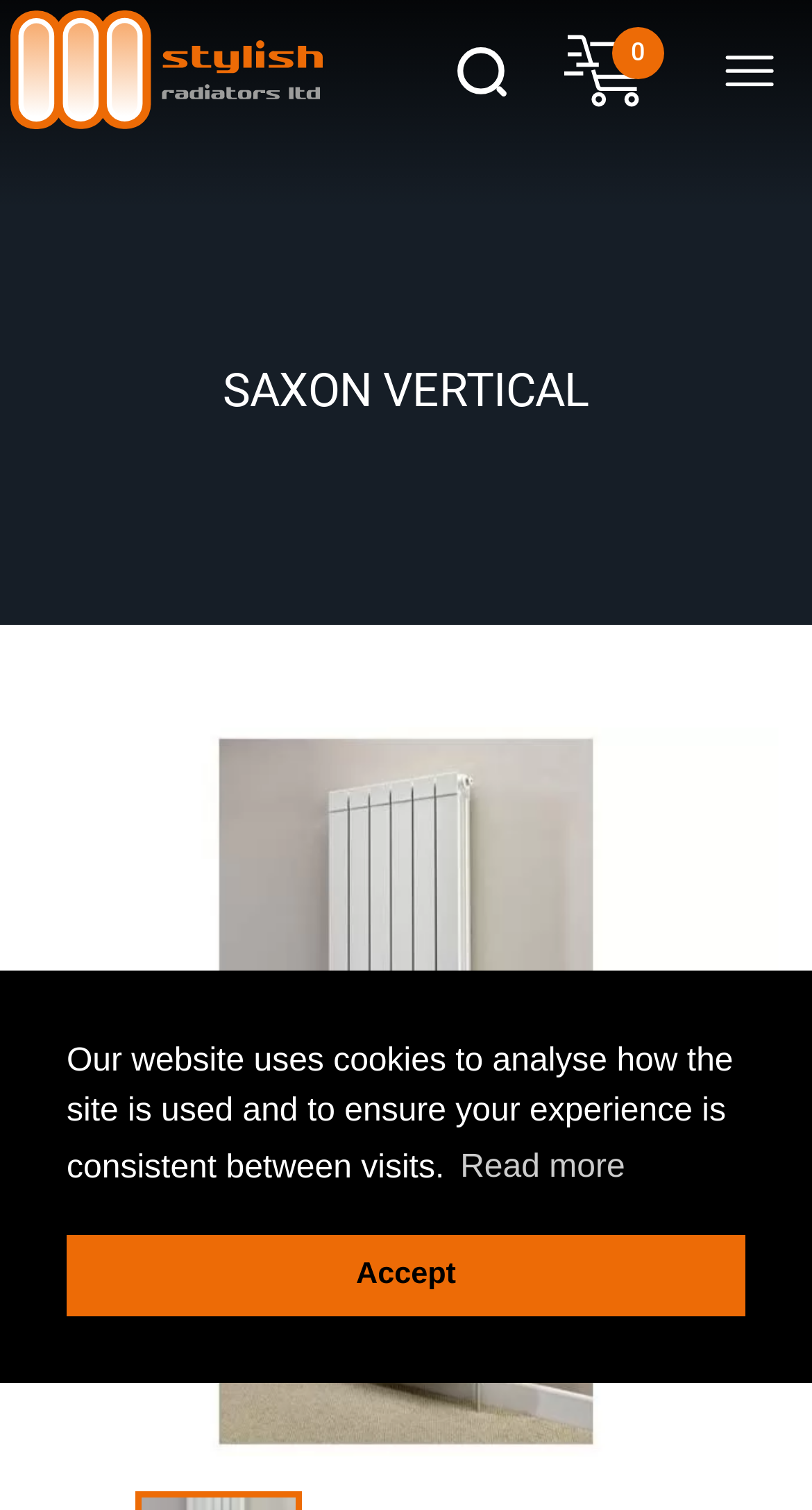What is the shape of the icon next to the '0 cart' link?
Use the information from the image to give a detailed answer to the question.

The icon next to the '0 cart' link is an image of a cart, which is a common symbol used to represent a shopping cart.